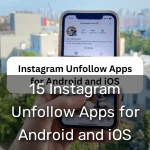Respond with a single word or phrase to the following question:
What is the background of the image?

A blurred urban landscape